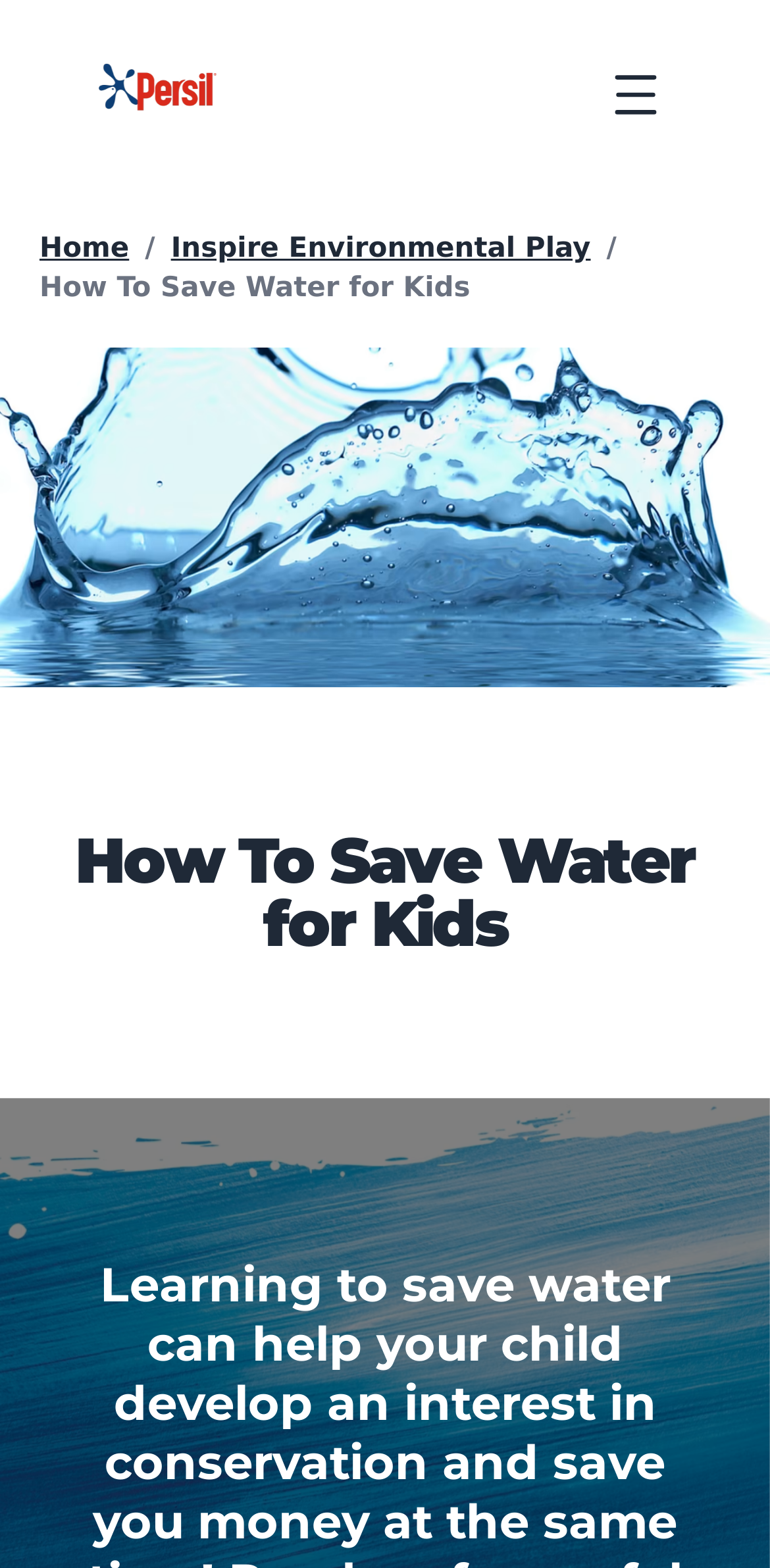What is the theme of the image at the top of the webpage?
From the screenshot, supply a one-word or short-phrase answer.

Water